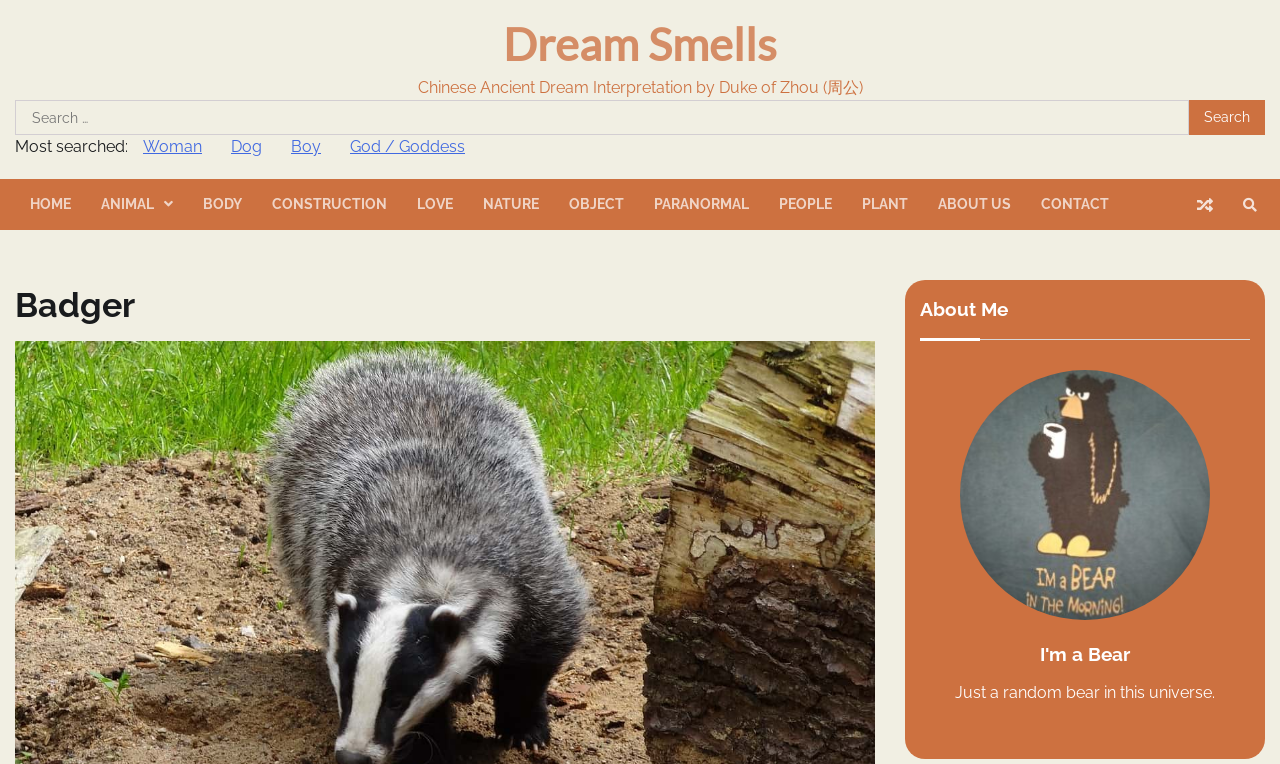Determine the bounding box coordinates for the clickable element required to fulfill the instruction: "Visit the homepage of Alexander Motin". Provide the coordinates as four float numbers between 0 and 1, i.e., [left, top, right, bottom].

None